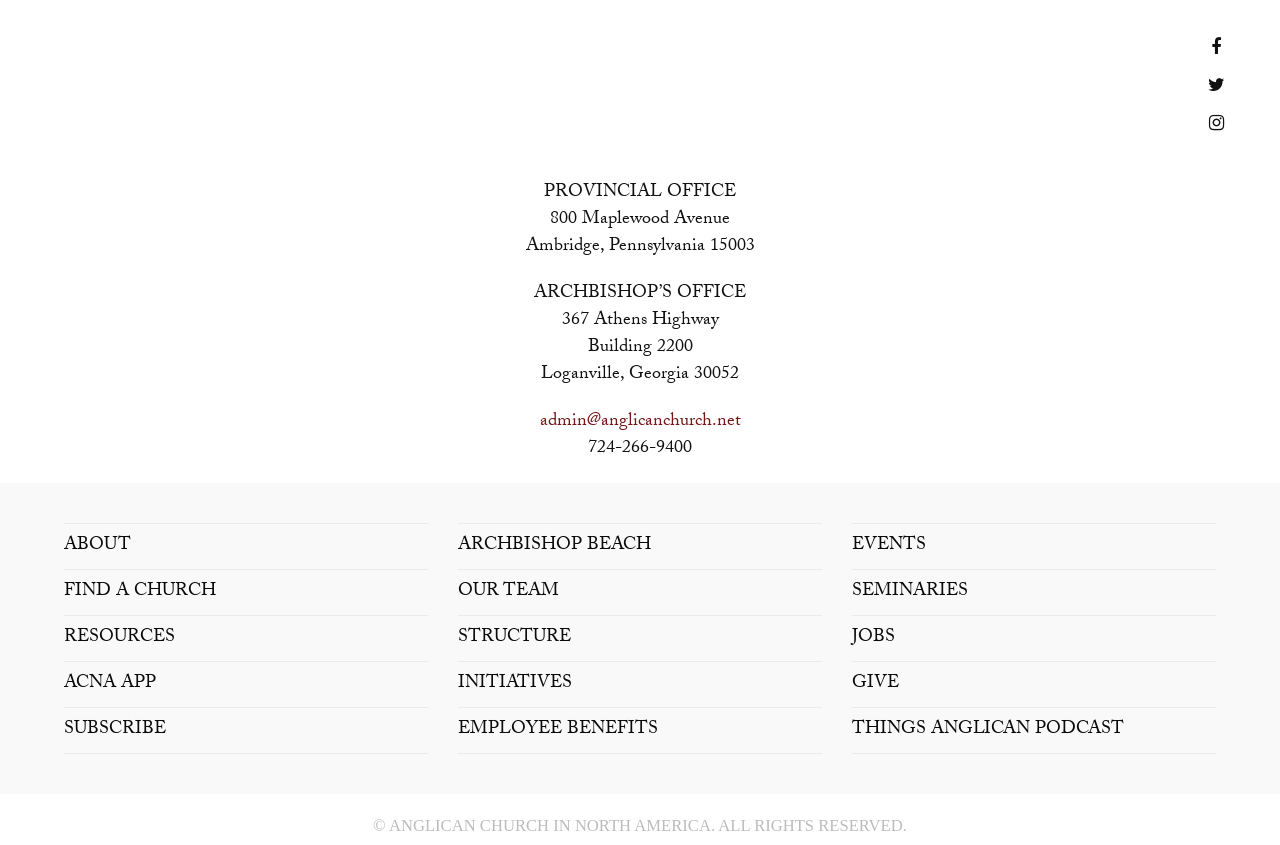Find the bounding box coordinates for the area that must be clicked to perform this action: "Contact admin".

[0.421, 0.481, 0.579, 0.518]